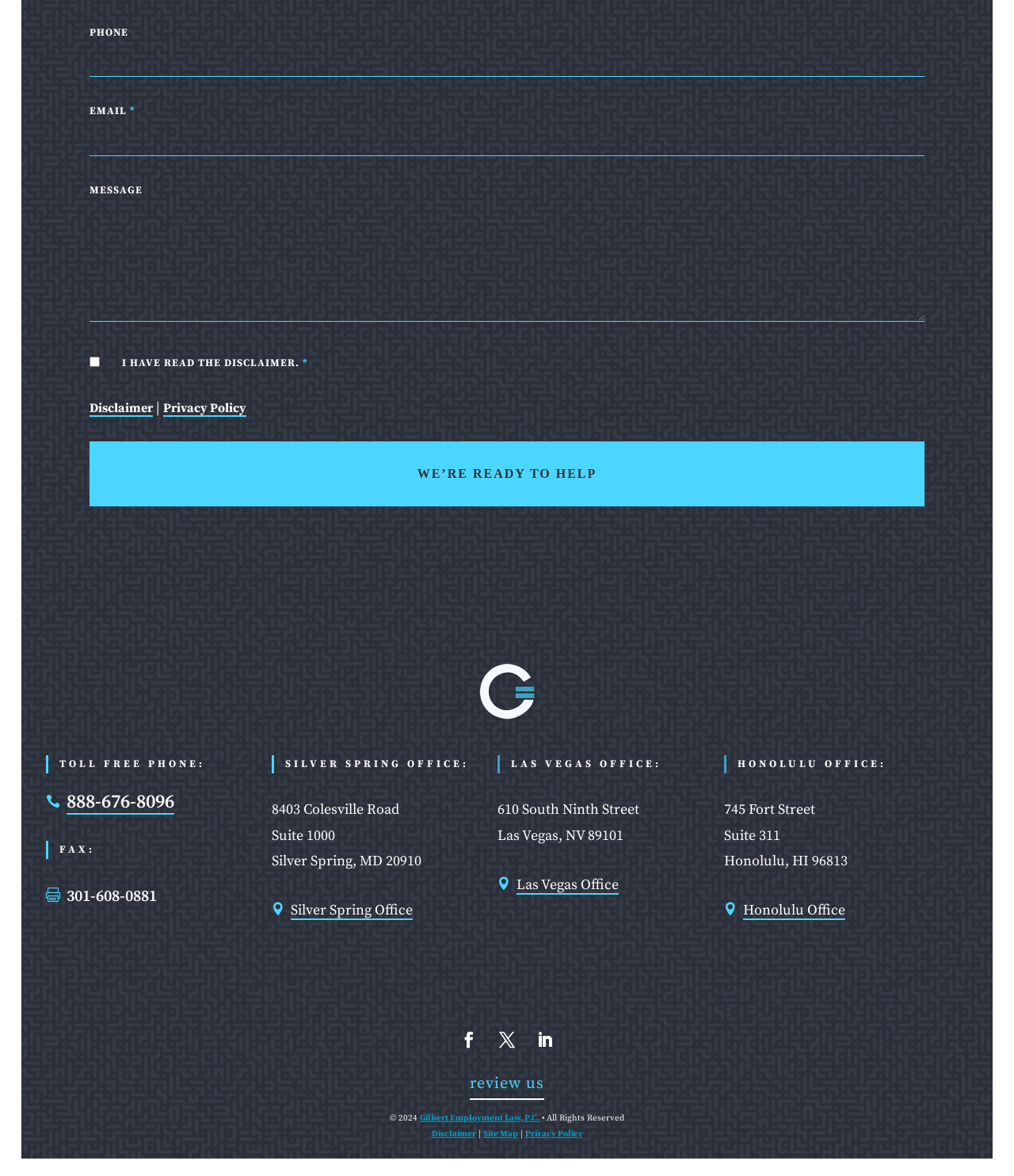Please provide a detailed answer to the question below based on the screenshot: 
What are the office locations of the law firm?

The webpage lists three office locations for the law firm: Silver Spring, Las Vegas, and Honolulu. These locations are mentioned in separate sections, each with their own address and contact information.